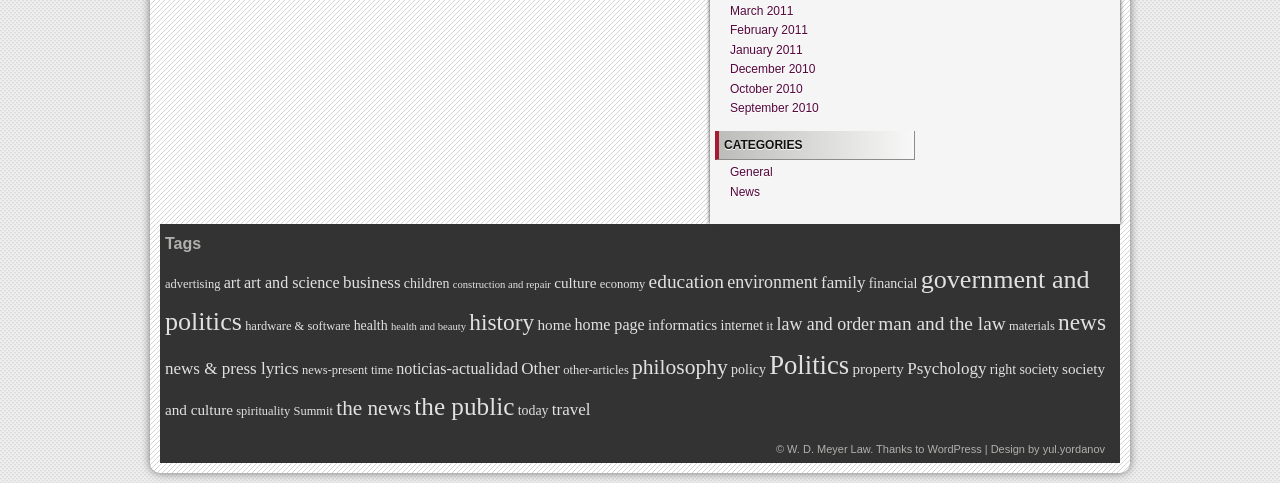Answer the question below with a single word or a brief phrase: 
What is the theme of the 'art and science' category?

art and science